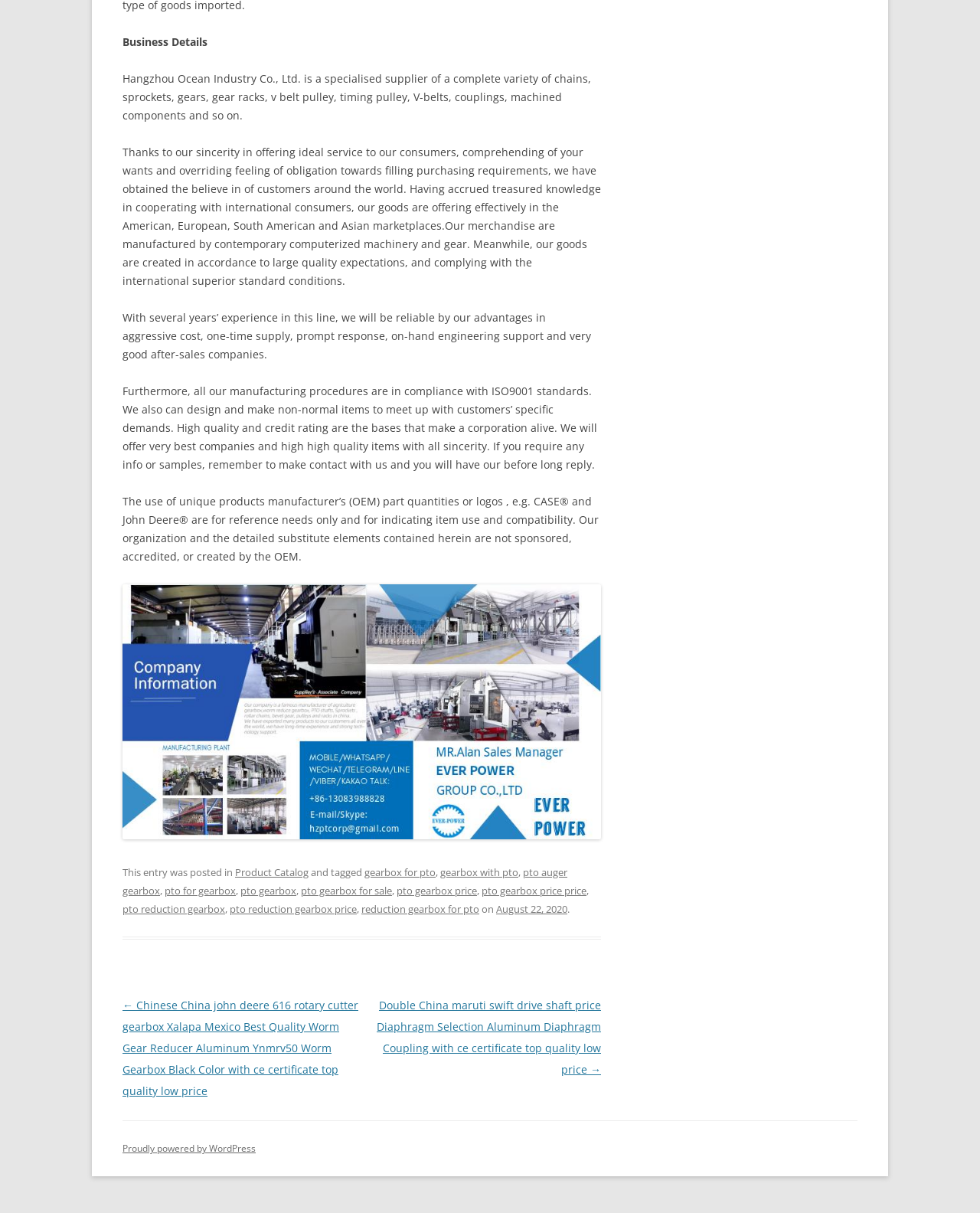What is the platform that powers the website?
Please provide a detailed answer to the question.

The link element at the bottom of the page with the text 'Proudly powered by WordPress' indicates that the website is powered by the WordPress platform.